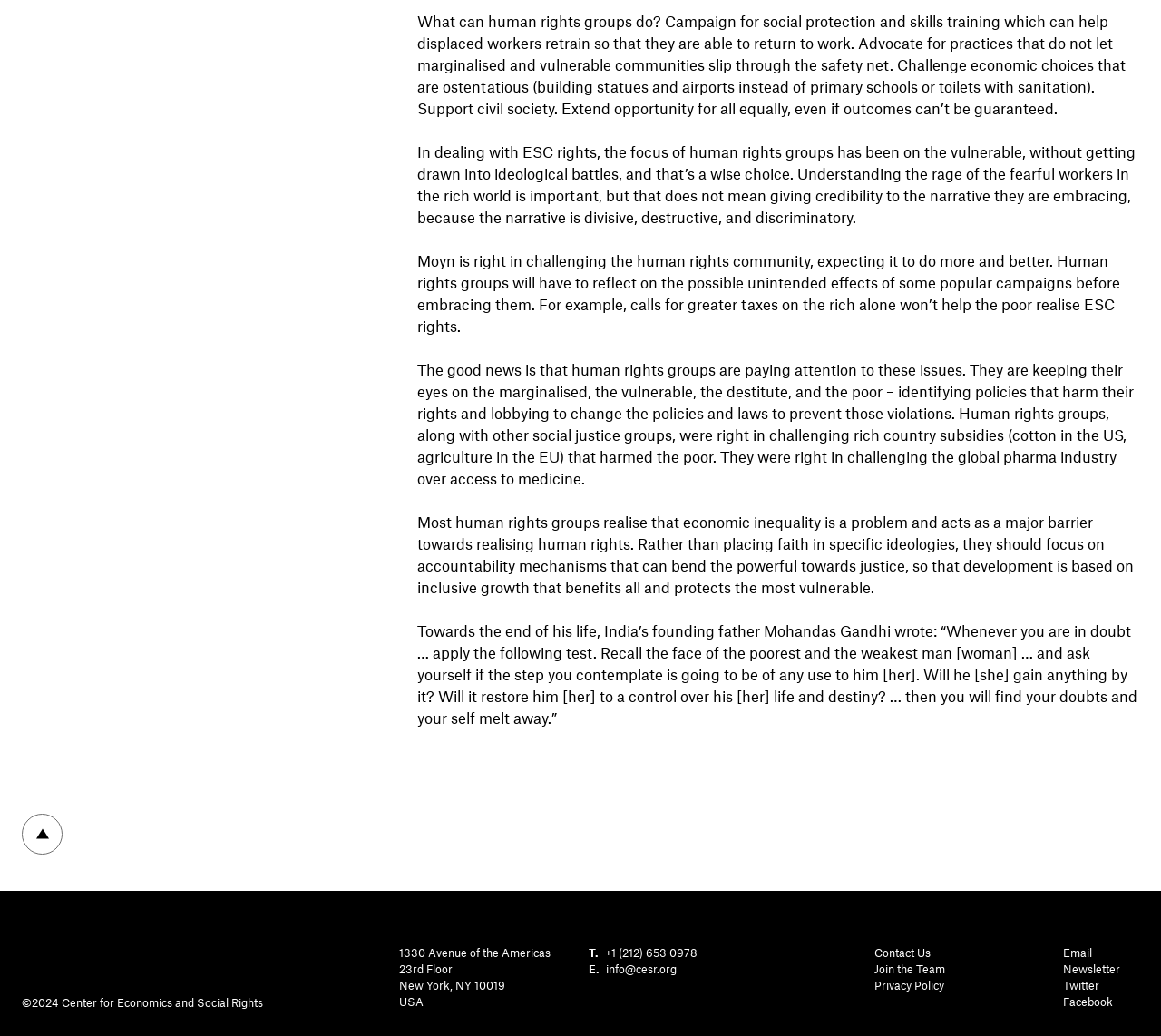Locate the bounding box of the user interface element based on this description: "Twitter".

[0.915, 0.943, 0.984, 0.958]